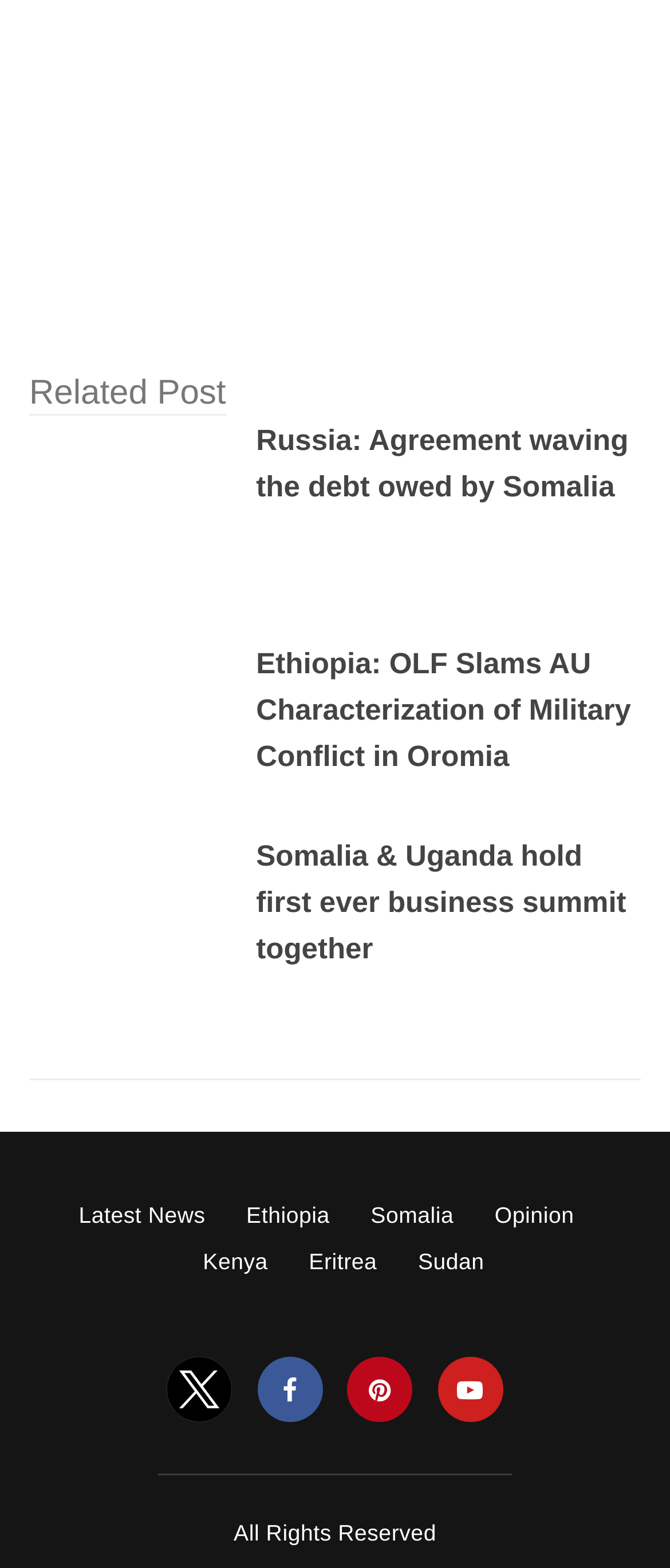Identify the bounding box coordinates of the specific part of the webpage to click to complete this instruction: "Visit Twitter profile".

[0.25, 0.879, 0.347, 0.895]